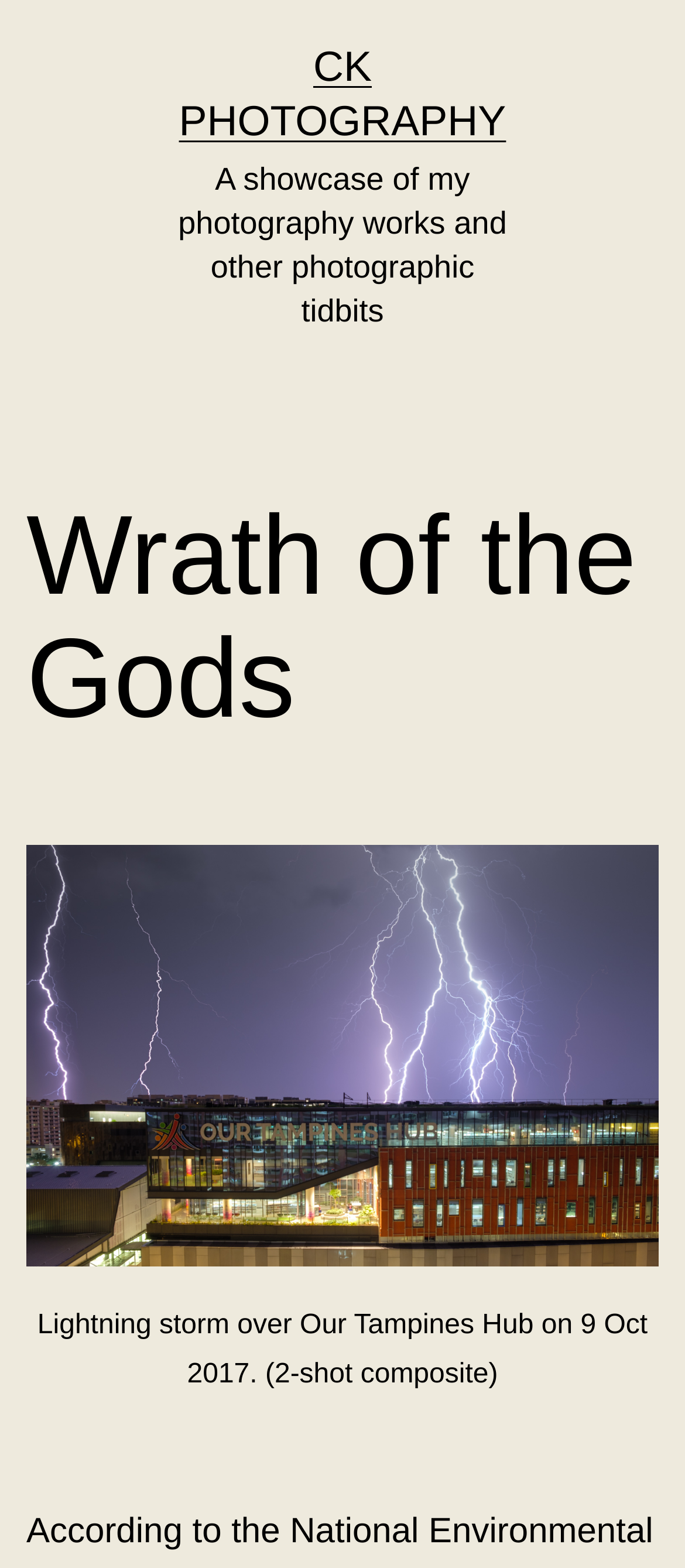Give the bounding box coordinates for the element described as: "CK Photography".

[0.261, 0.027, 0.739, 0.093]